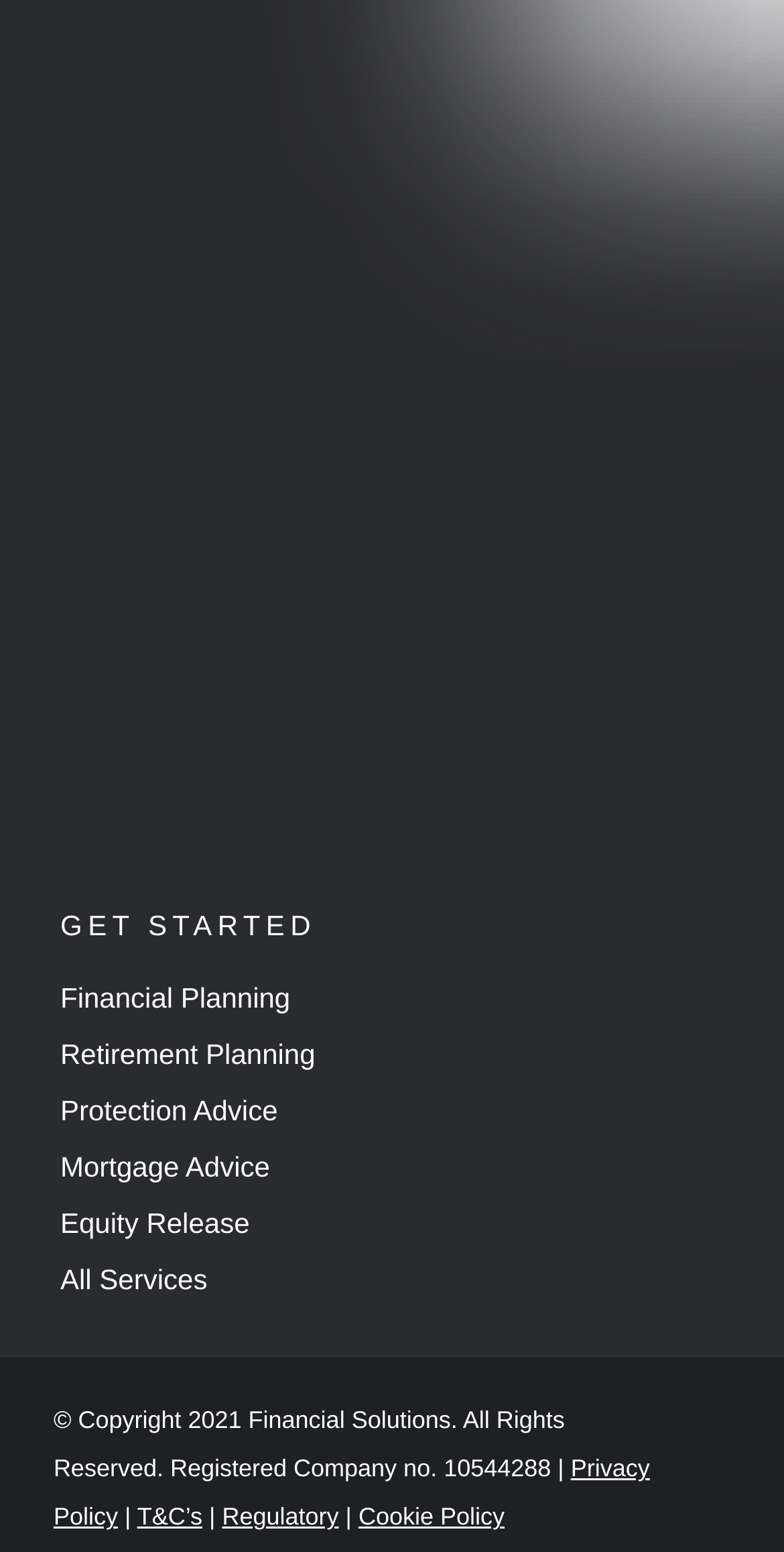What is the call-to-action at the top of the webpage?
Provide a concise answer using a single word or phrase based on the image.

GET STARTED